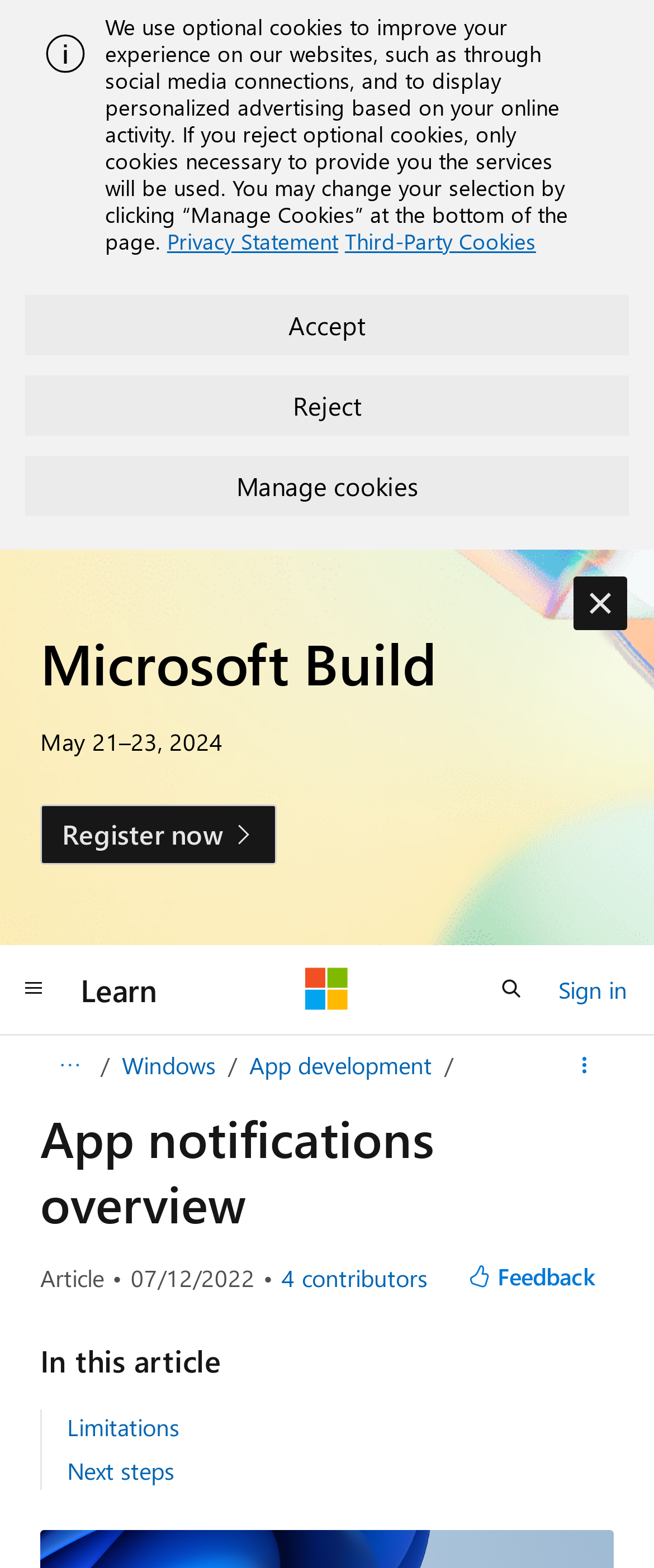Please identify the bounding box coordinates of the element's region that should be clicked to execute the following instruction: "Go to Windows". The bounding box coordinates must be four float numbers between 0 and 1, i.e., [left, top, right, bottom].

[0.186, 0.669, 0.33, 0.689]